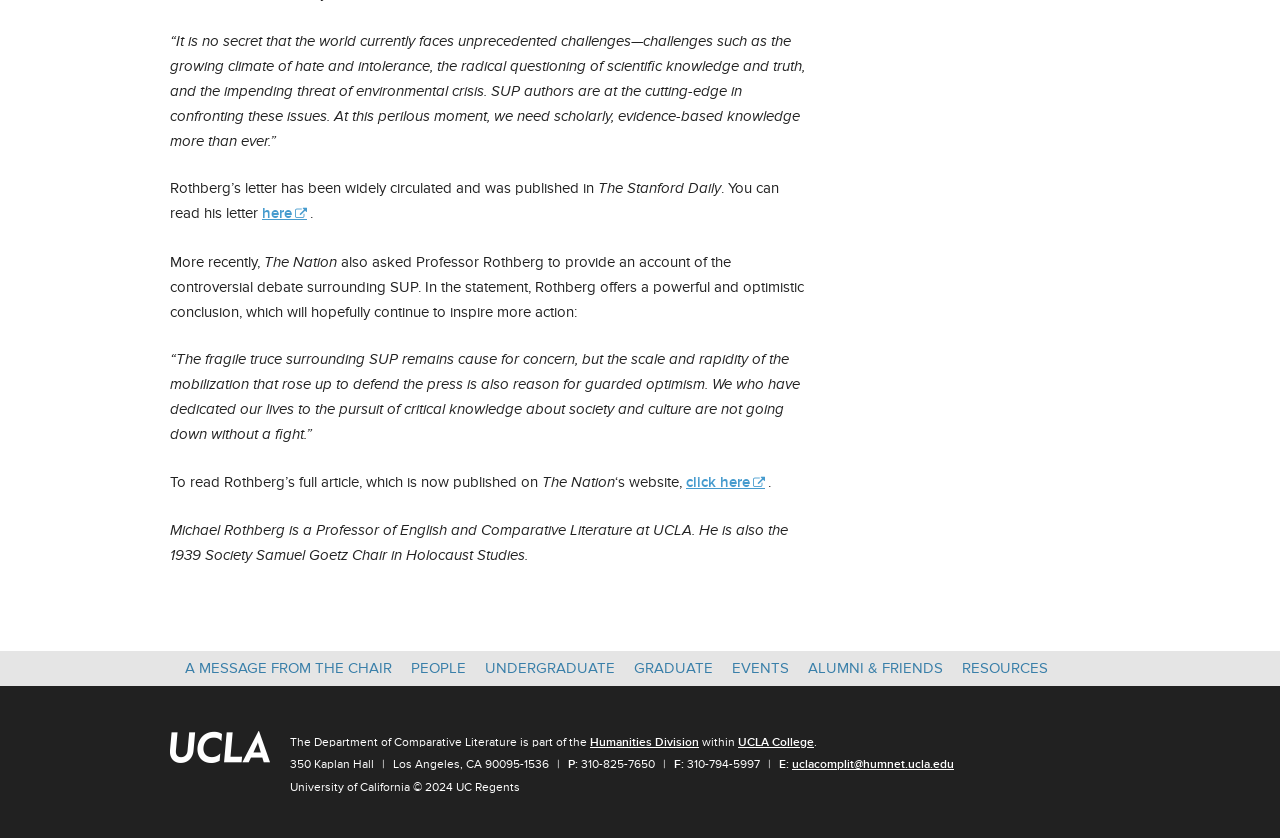Pinpoint the bounding box coordinates of the clickable area necessary to execute the following instruction: "Read the message from the chair". The coordinates should be given as four float numbers between 0 and 1, namely [left, top, right, bottom].

[0.145, 0.787, 0.306, 0.806]